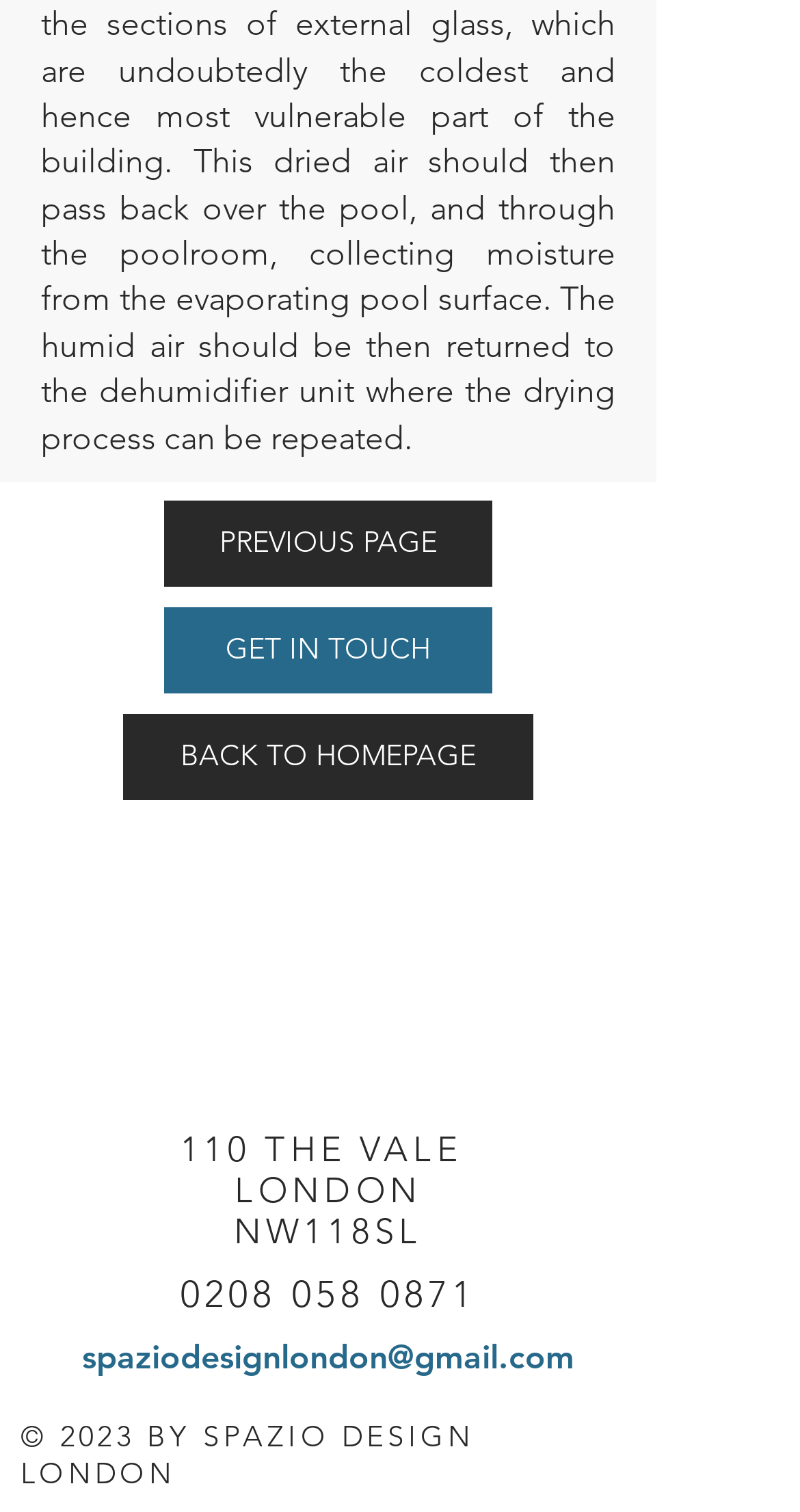Please predict the bounding box coordinates (top-left x, top-left y, bottom-right x, bottom-right y) for the UI element in the screenshot that fits the description: NW118SL

[0.292, 0.801, 0.528, 0.828]